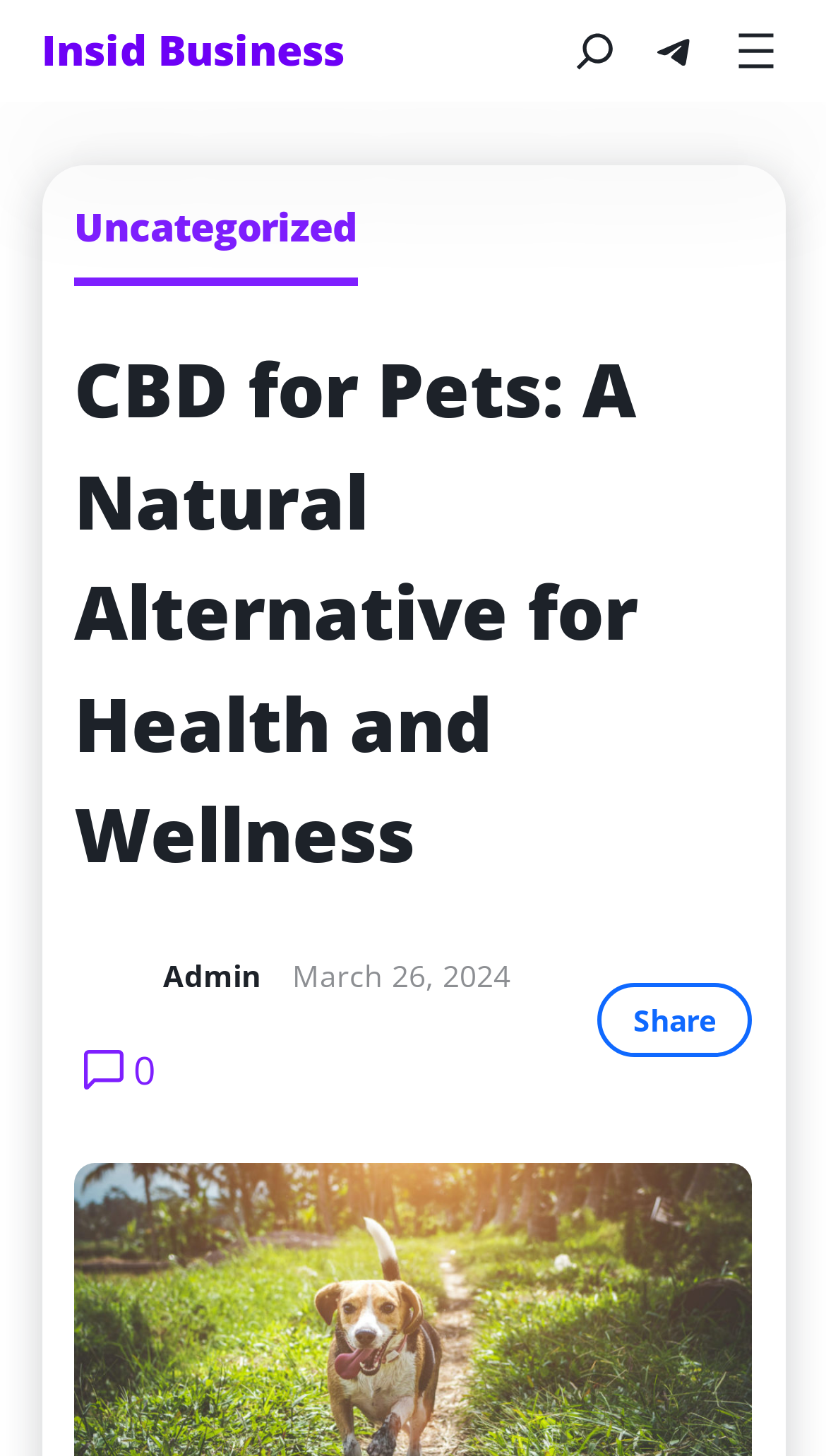What is the category of the article? Analyze the screenshot and reply with just one word or a short phrase.

Uncategorized